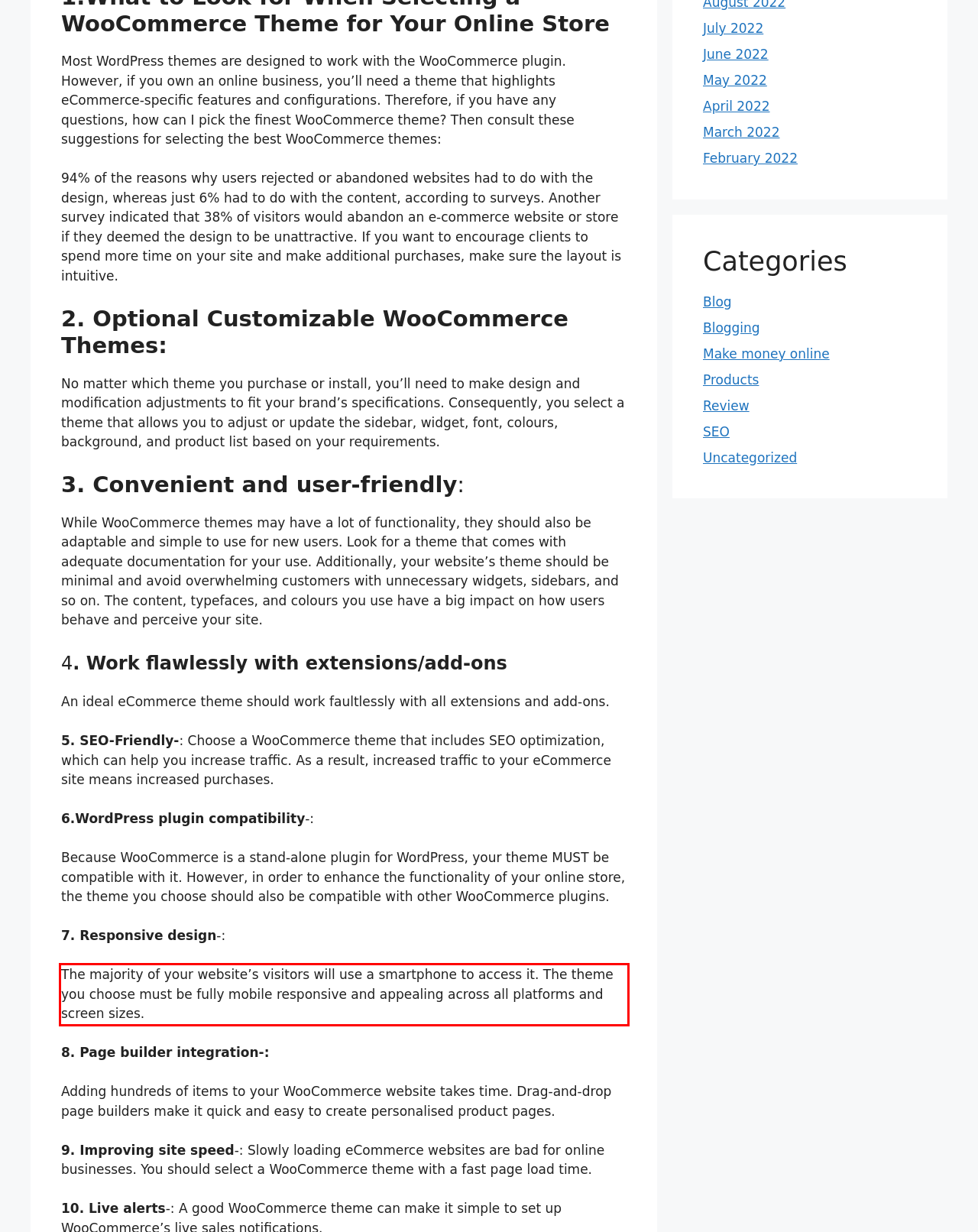Review the webpage screenshot provided, and perform OCR to extract the text from the red bounding box.

The majority of your website’s visitors will use a smartphone to access it. The theme you choose must be fully mobile responsive and appealing across all platforms and screen sizes.